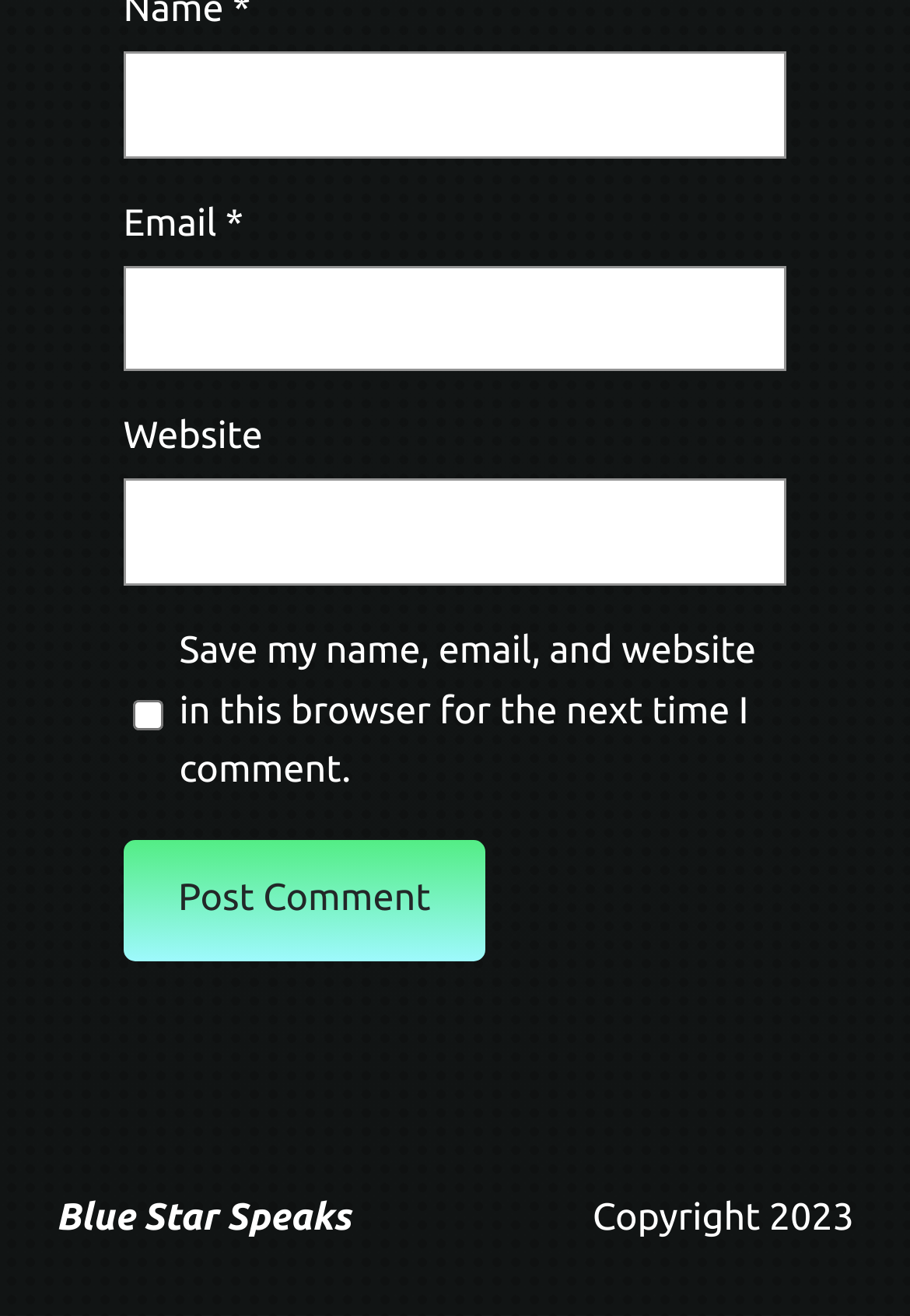What is the copyright year mentioned?
Could you answer the question with a detailed and thorough explanation?

The StaticText element 'Copyright 2023' at the bottom of the page indicates that the copyright year is 2023.